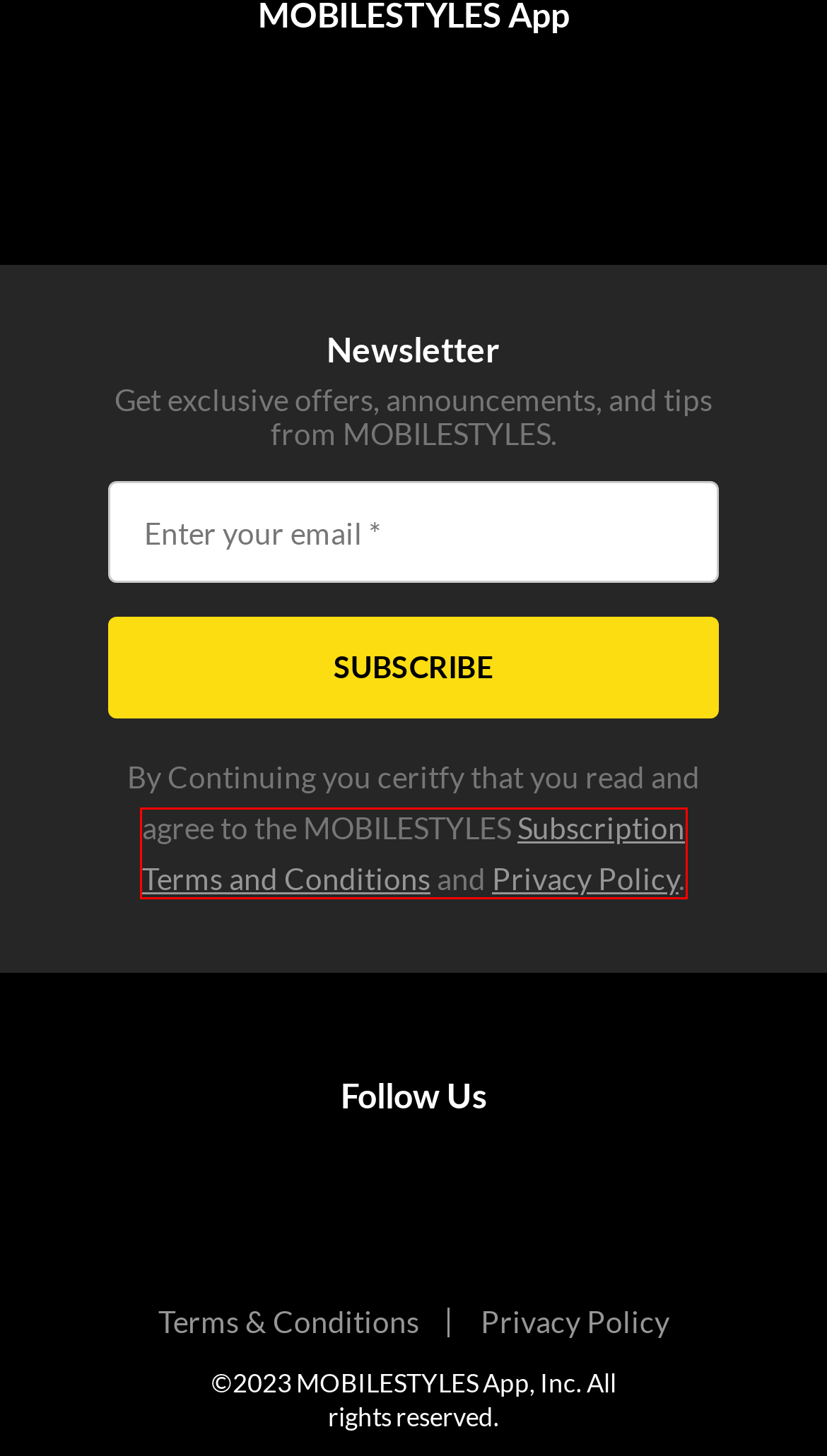You have a screenshot of a webpage with a red bounding box around an element. Choose the best matching webpage description that would appear after clicking the highlighted element. Here are the candidates:
A. Terms and Conditions | MOBILESTYLES
B. MOBILESTYLES - Blog
C. Health and Beauty Virtual Gift Cards | MOBILESTYLES
D. Subscription Terms and Conditions | MOBILESTYLES
E. MOBILESTYLES - Where Beauty Meets Efficiency
F. ‎MOBILESTYLES on the App Store
G. Mobile - PROs
H. Privacy Policy | MOBILESTYLES

D